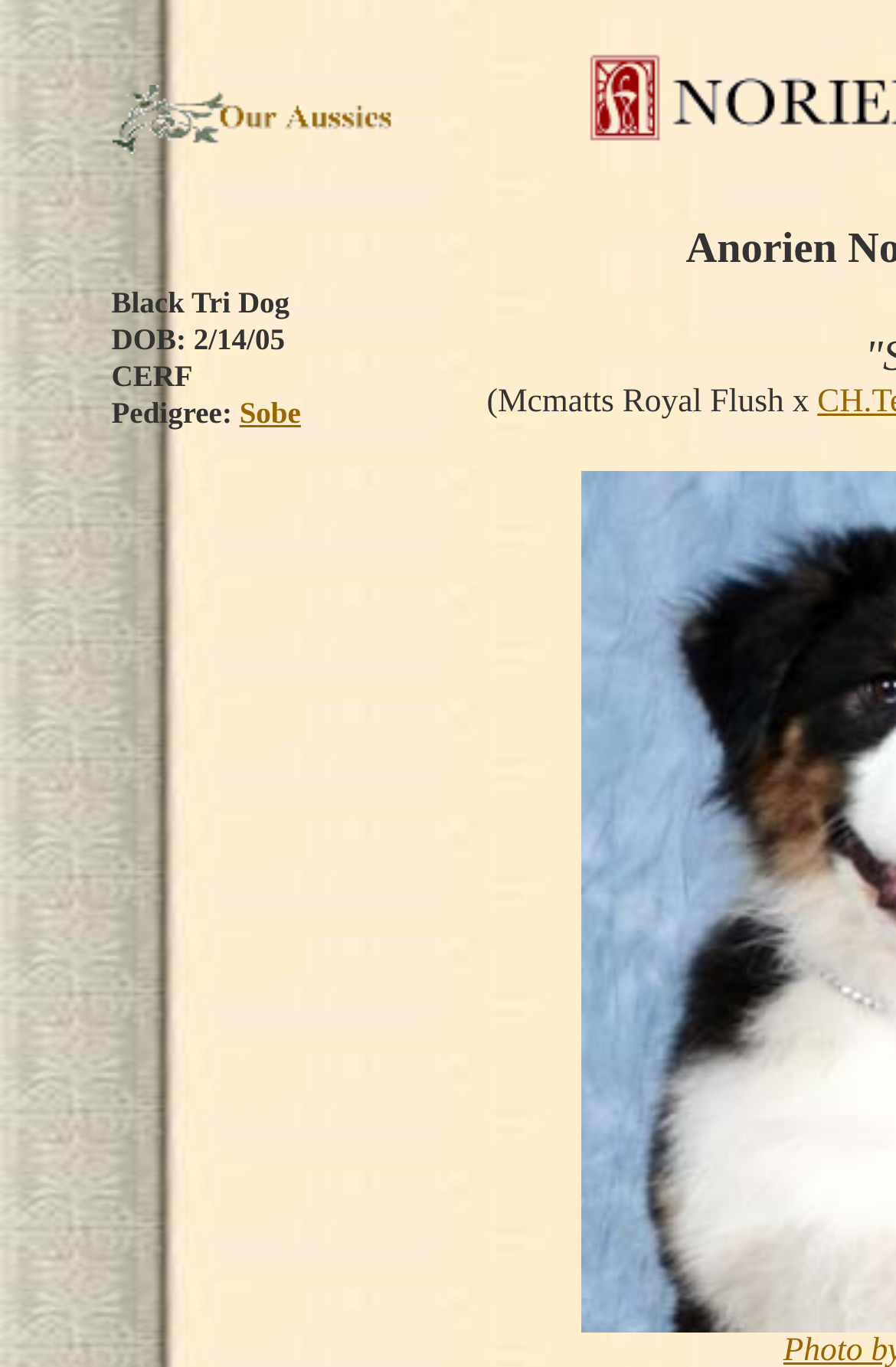Summarize the contents and layout of the webpage in detail.

The webpage is about Sobe, with a focus on its pedigree. At the top, there are two columns, with the left column being narrower than the right one. In the top-left section, there is no content. In the top-right section, there is a link with an accompanying image, which is positioned above the link. 

Below the top section, there are two more columns, again with the left one being narrower. In the left column, there is no content. In the right column, there are three elements. The first is a static text "Pedigree:", followed by a link with the text "Sobe". Below these two elements, there is another static text "Mcmatts Royal Flush x", which takes up most of the right column's width.